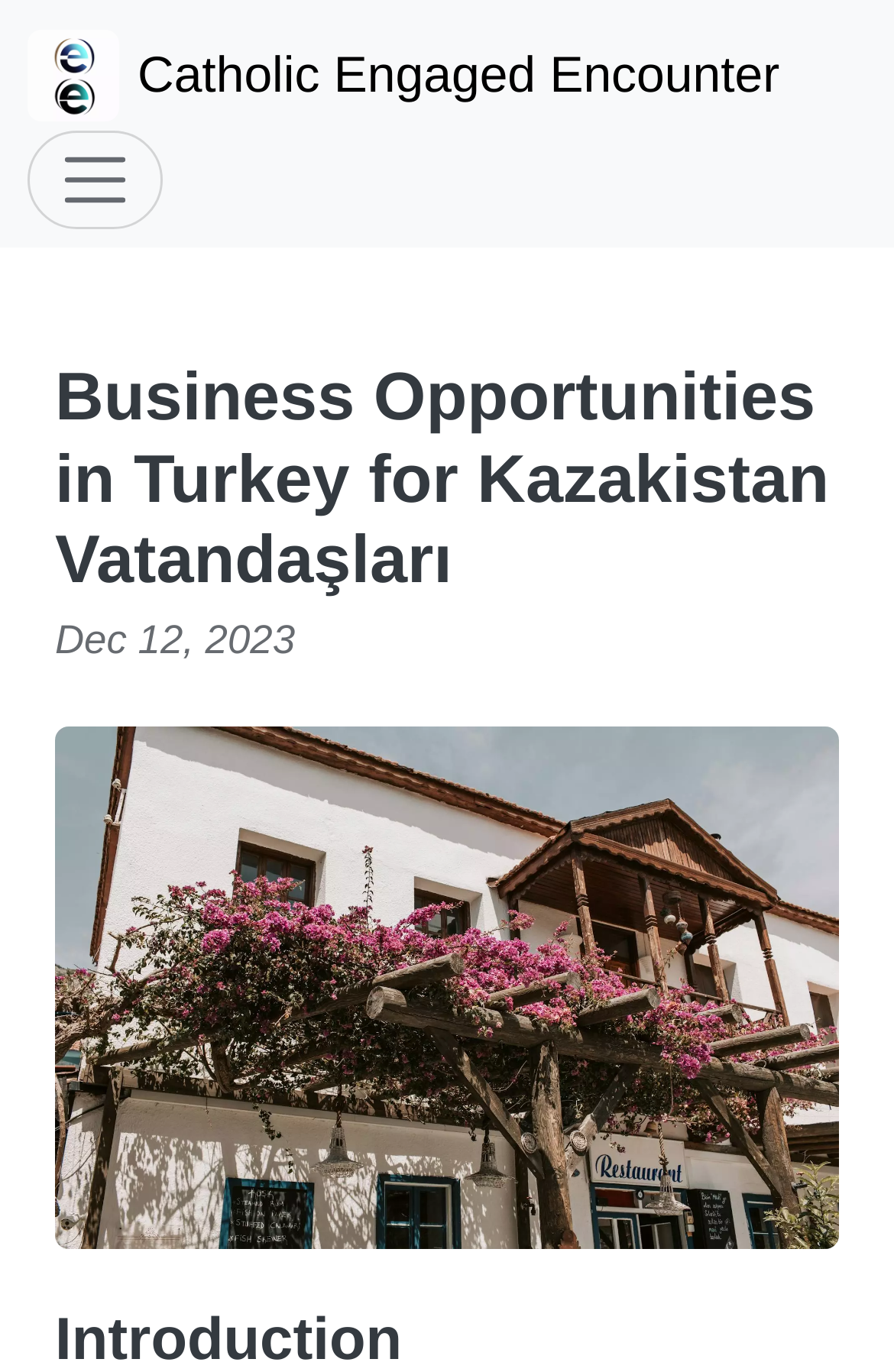Please provide a detailed answer to the question below based on the screenshot: 
What is the main topic of the webpage?

The main topic of the webpage is about business opportunities in Turkey, specifically for Kazakistan vatandaşları, and it is indicated by the main heading of the webpage.